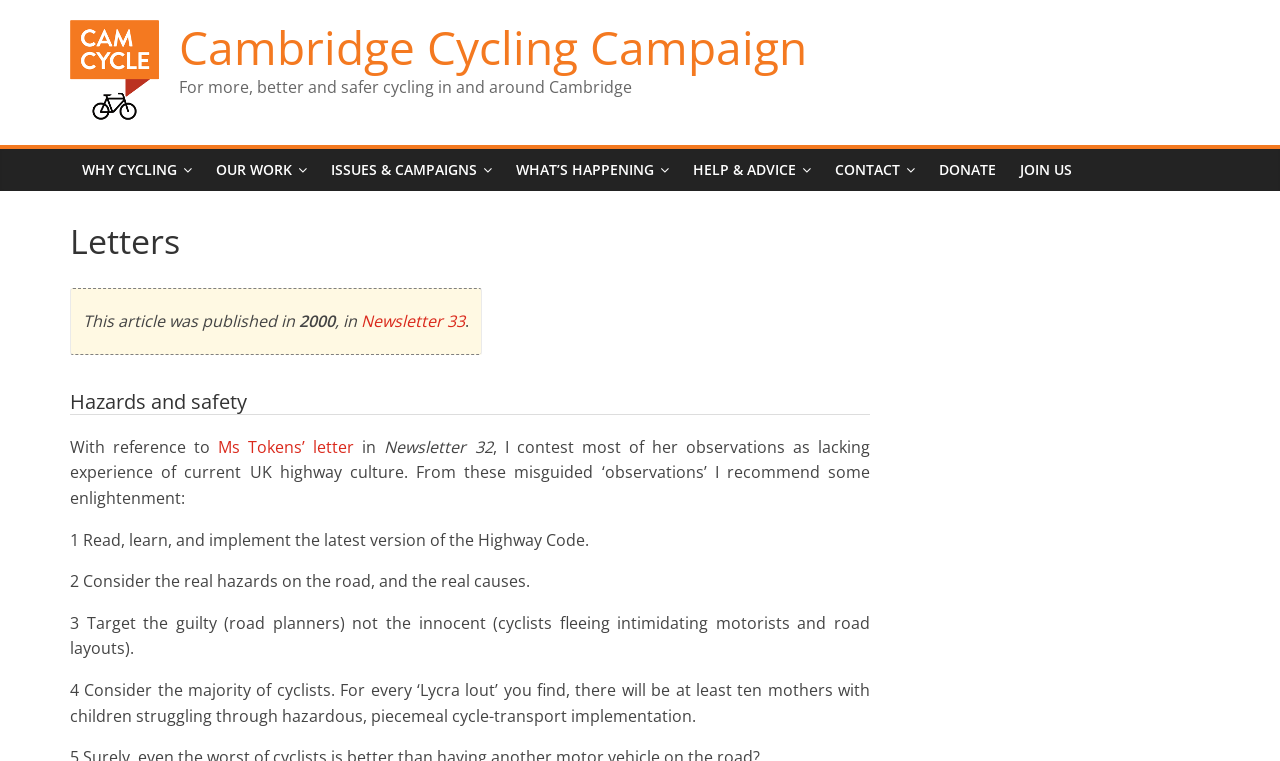Determine the bounding box coordinates of the clickable area required to perform the following instruction: "Explore issues and campaigns". The coordinates should be represented as four float numbers between 0 and 1: [left, top, right, bottom].

[0.249, 0.196, 0.394, 0.251]